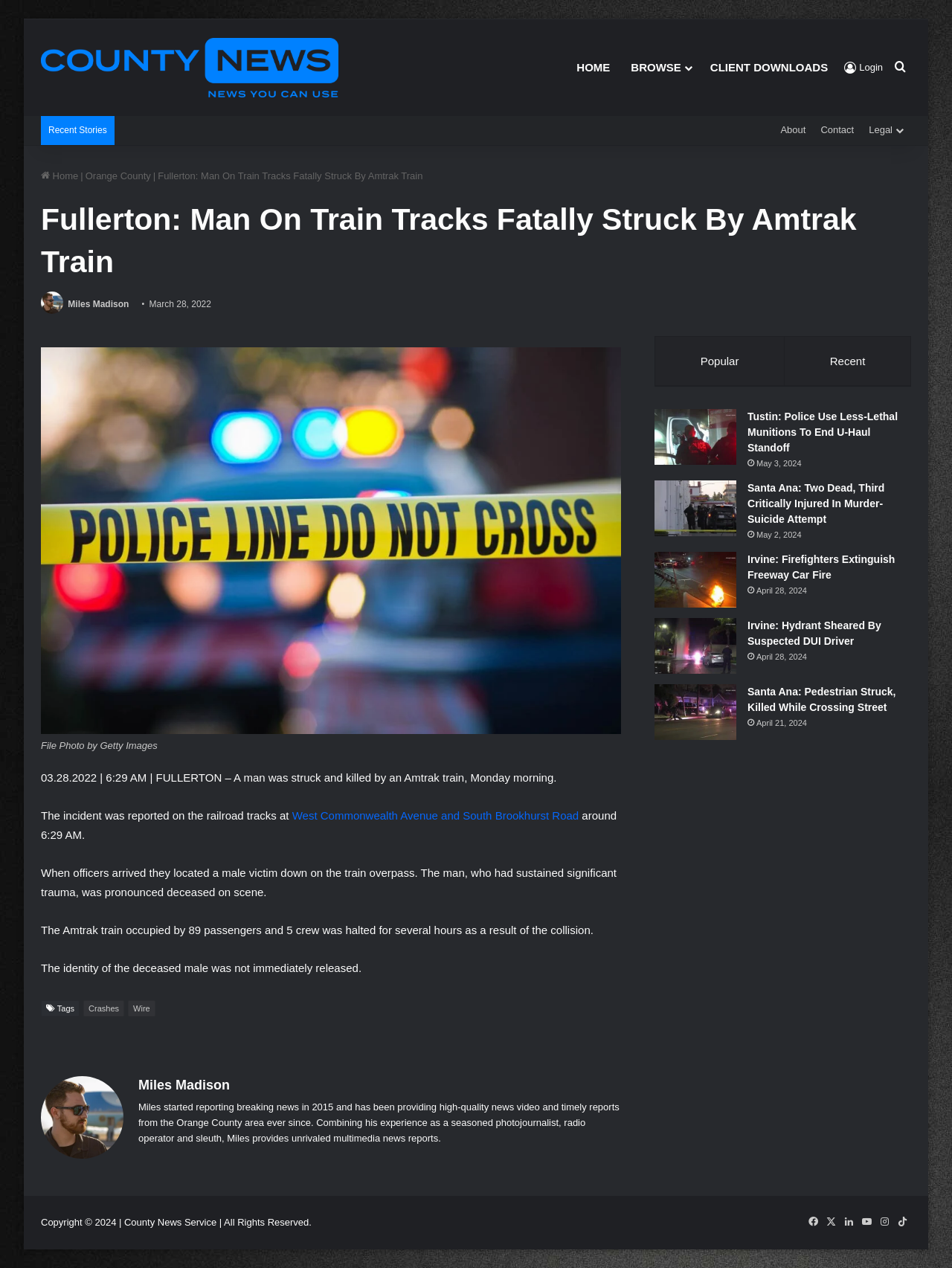Identify the first-level heading on the webpage and generate its text content.

Fullerton: Man On Train Tracks Fatally Struck By Amtrak Train